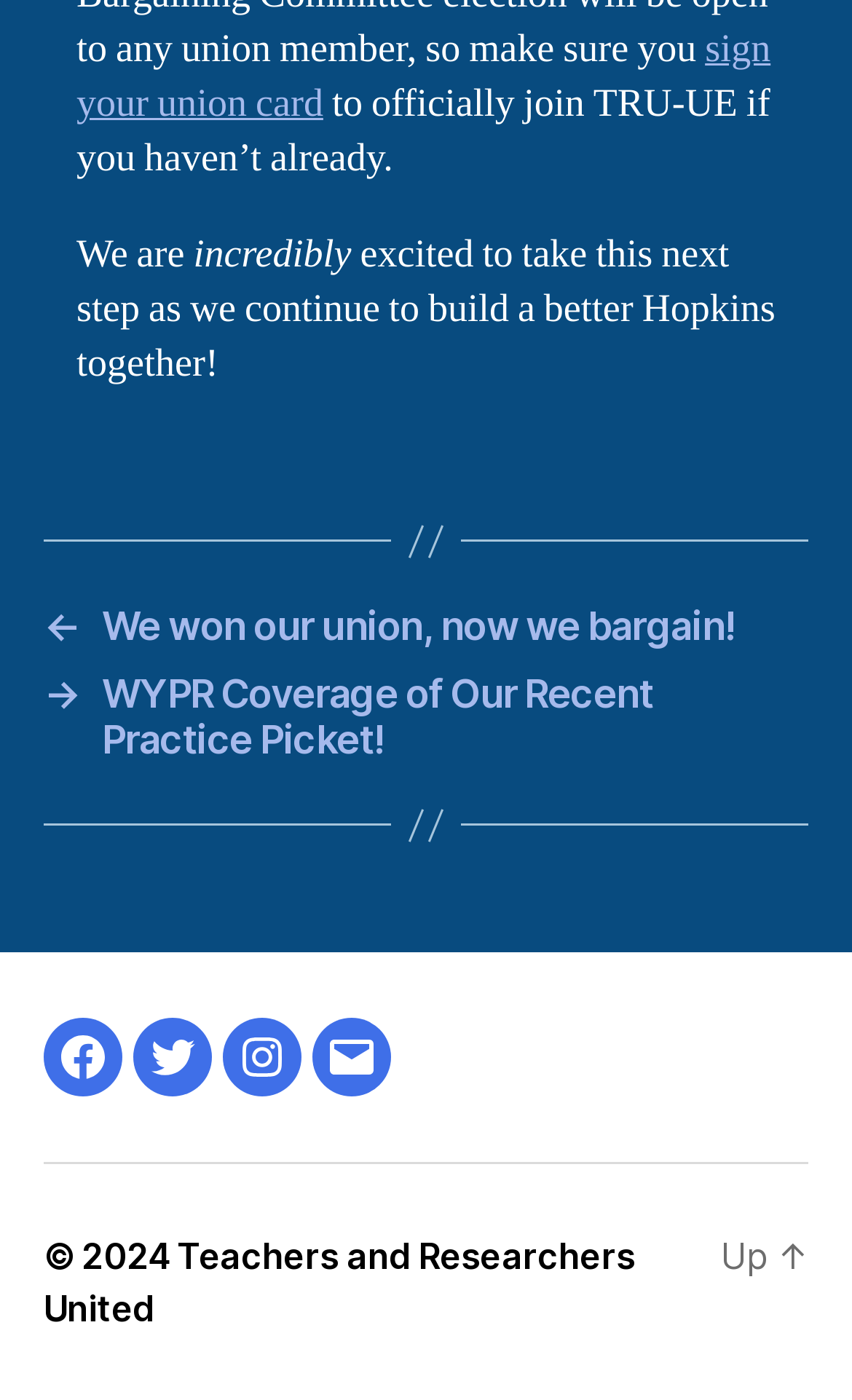Identify the bounding box coordinates necessary to click and complete the given instruction: "Learn more about Teachers and Researchers United".

[0.051, 0.882, 0.745, 0.95]